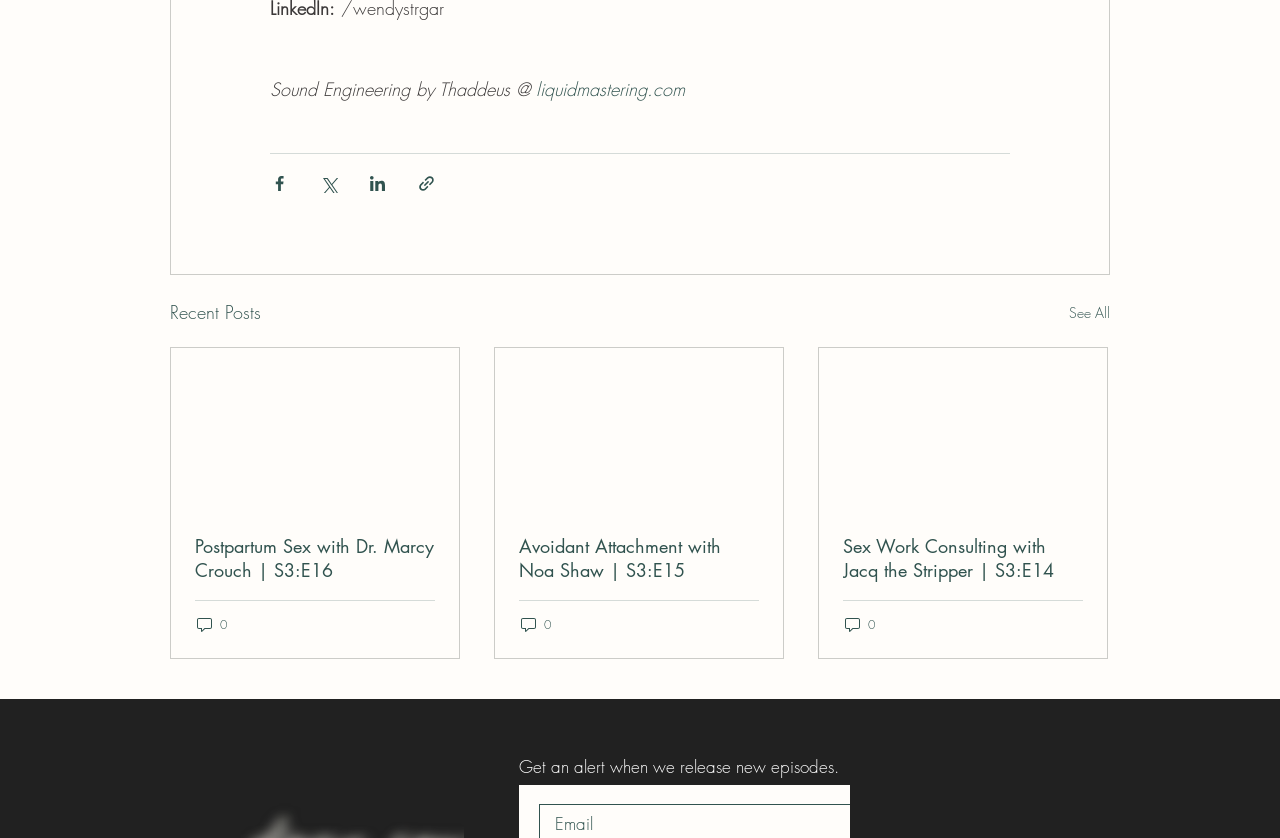Could you determine the bounding box coordinates of the clickable element to complete the instruction: "Share via Facebook"? Provide the coordinates as four float numbers between 0 and 1, i.e., [left, top, right, bottom].

[0.211, 0.208, 0.226, 0.23]